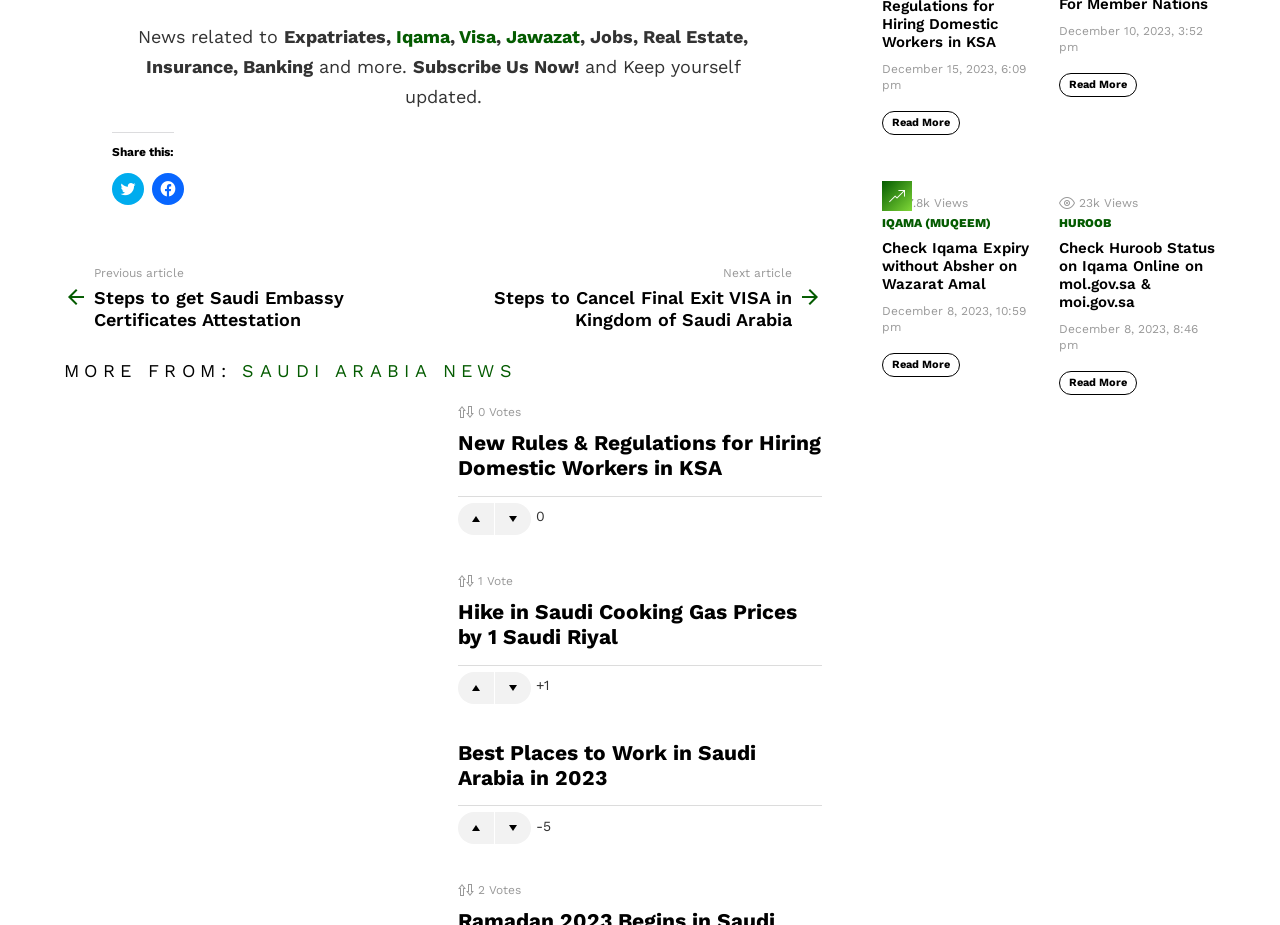Analyze the image and answer the question with as much detail as possible: 
What is the purpose of the 'Upvote' and 'Downvote' links?

I observed that the 'Upvote' and 'Downvote' links are present next to each article, and they are likely used to rate the articles, allowing users to express their opinions on the content.